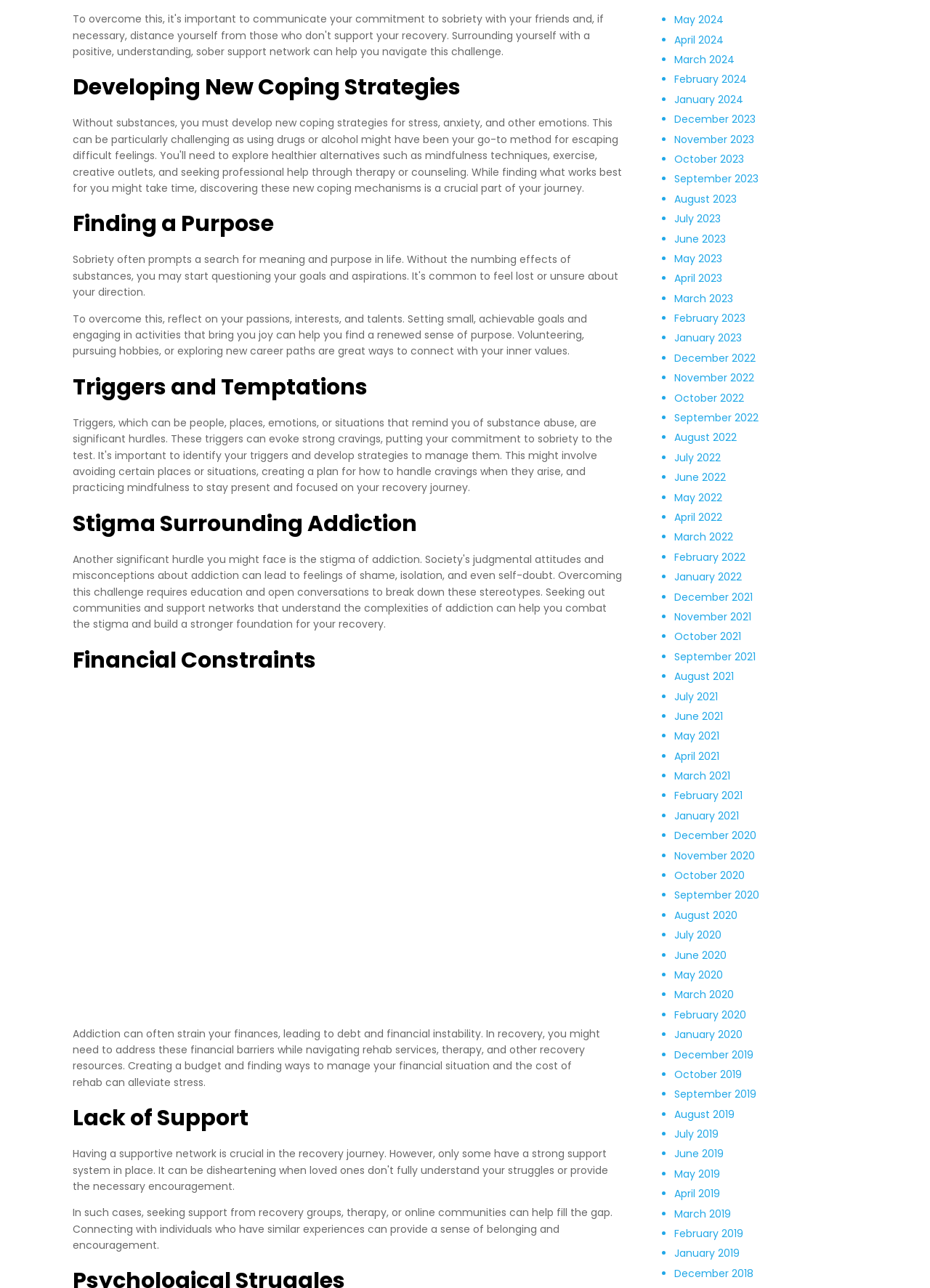What type of support is recommended for individuals lacking a support system?
Answer with a single word or phrase, using the screenshot for reference.

Recovery groups, therapy, or online communities